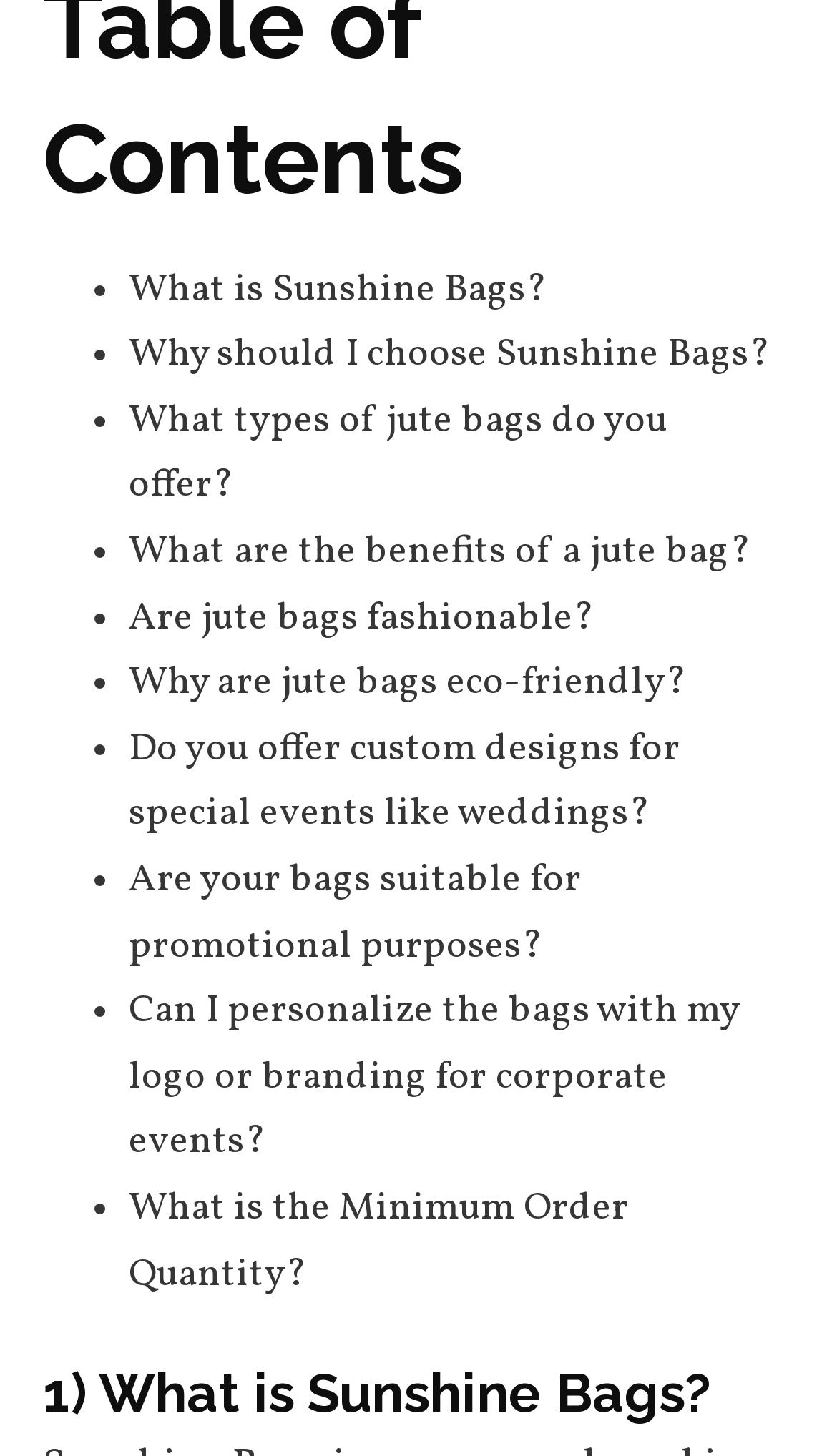Please provide the bounding box coordinates for the element that needs to be clicked to perform the instruction: "Explore custom design options for special events". The coordinates must consist of four float numbers between 0 and 1, formatted as [left, top, right, bottom].

[0.154, 0.496, 0.813, 0.578]